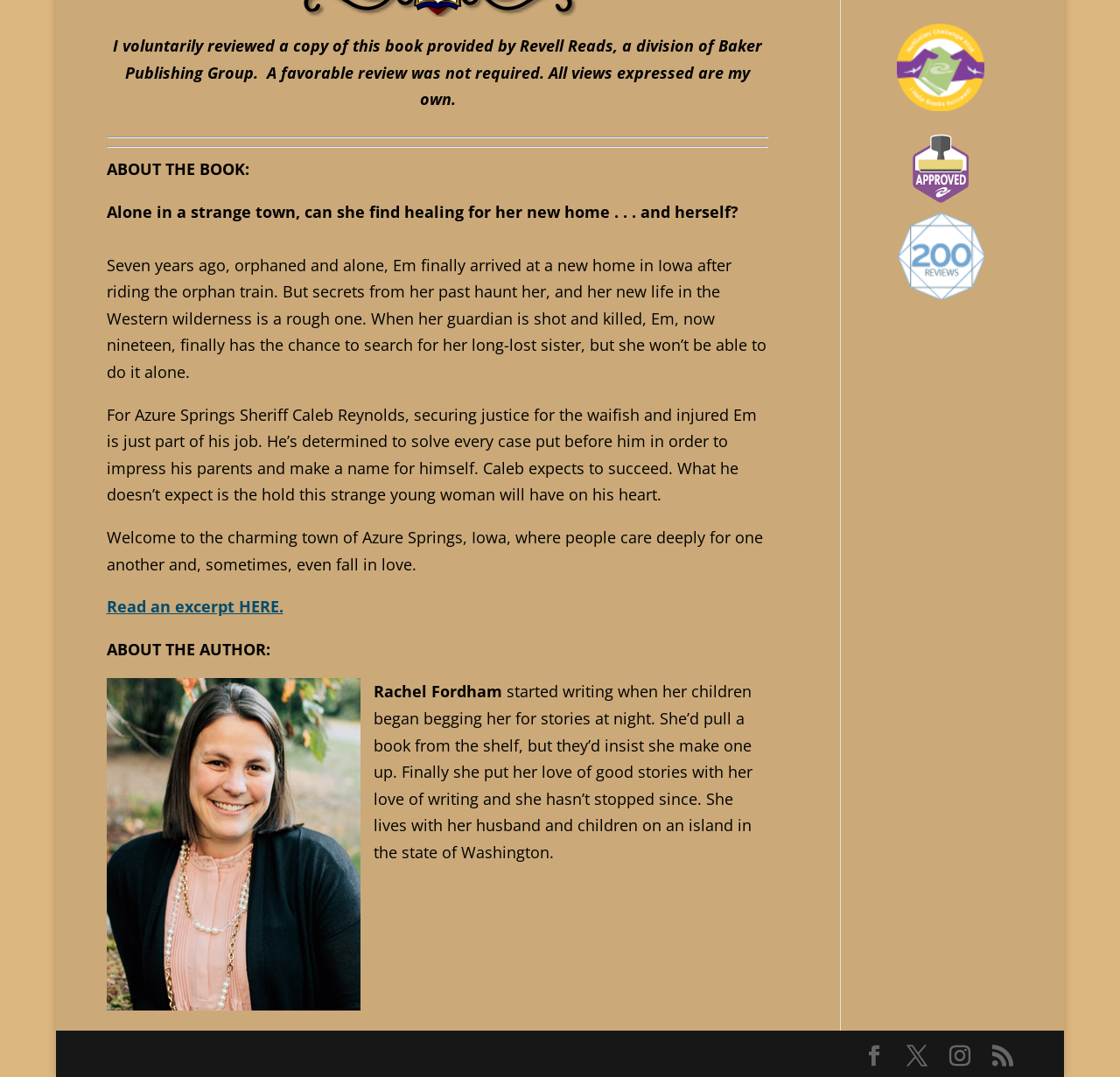Find the bounding box coordinates corresponding to the UI element with the description: "Read an excerpt HERE.". The coordinates should be formatted as [left, top, right, bottom], with values as floats between 0 and 1.

[0.095, 0.553, 0.253, 0.573]